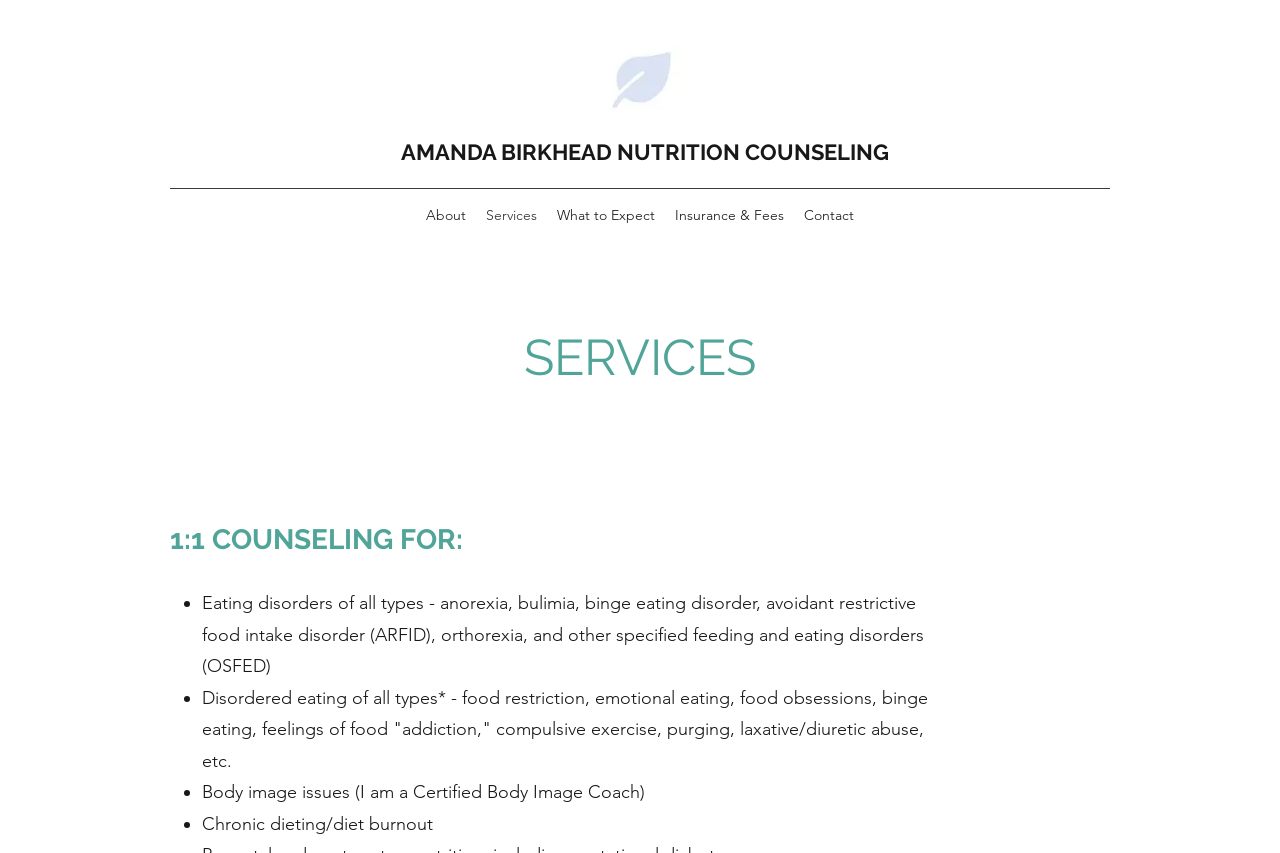What services does Amanda Birkhead offer?
Refer to the image and answer the question using a single word or phrase.

1:1 counseling